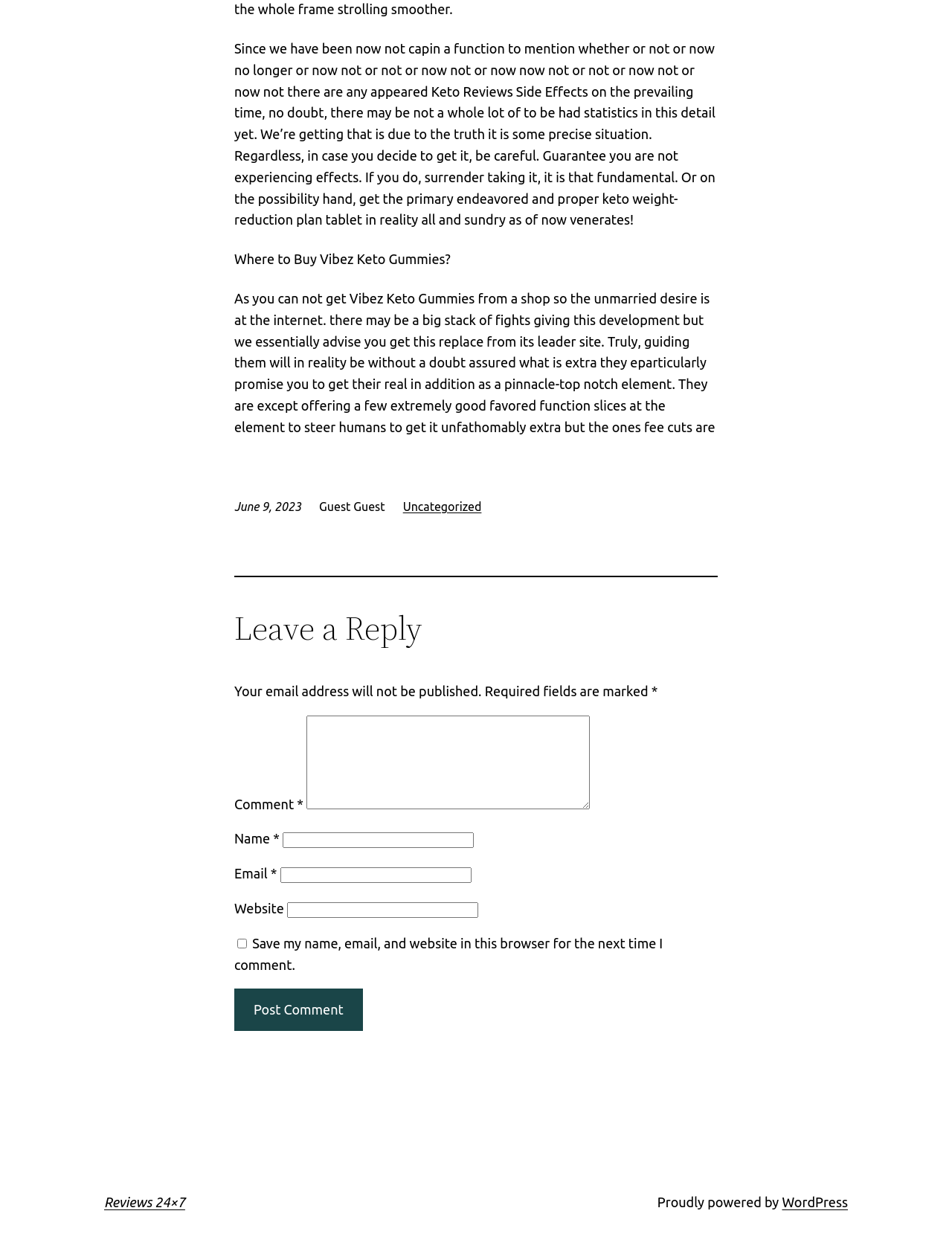Locate the bounding box coordinates of the element that should be clicked to execute the following instruction: "Enter your name in the 'Name' field".

[0.297, 0.675, 0.498, 0.687]